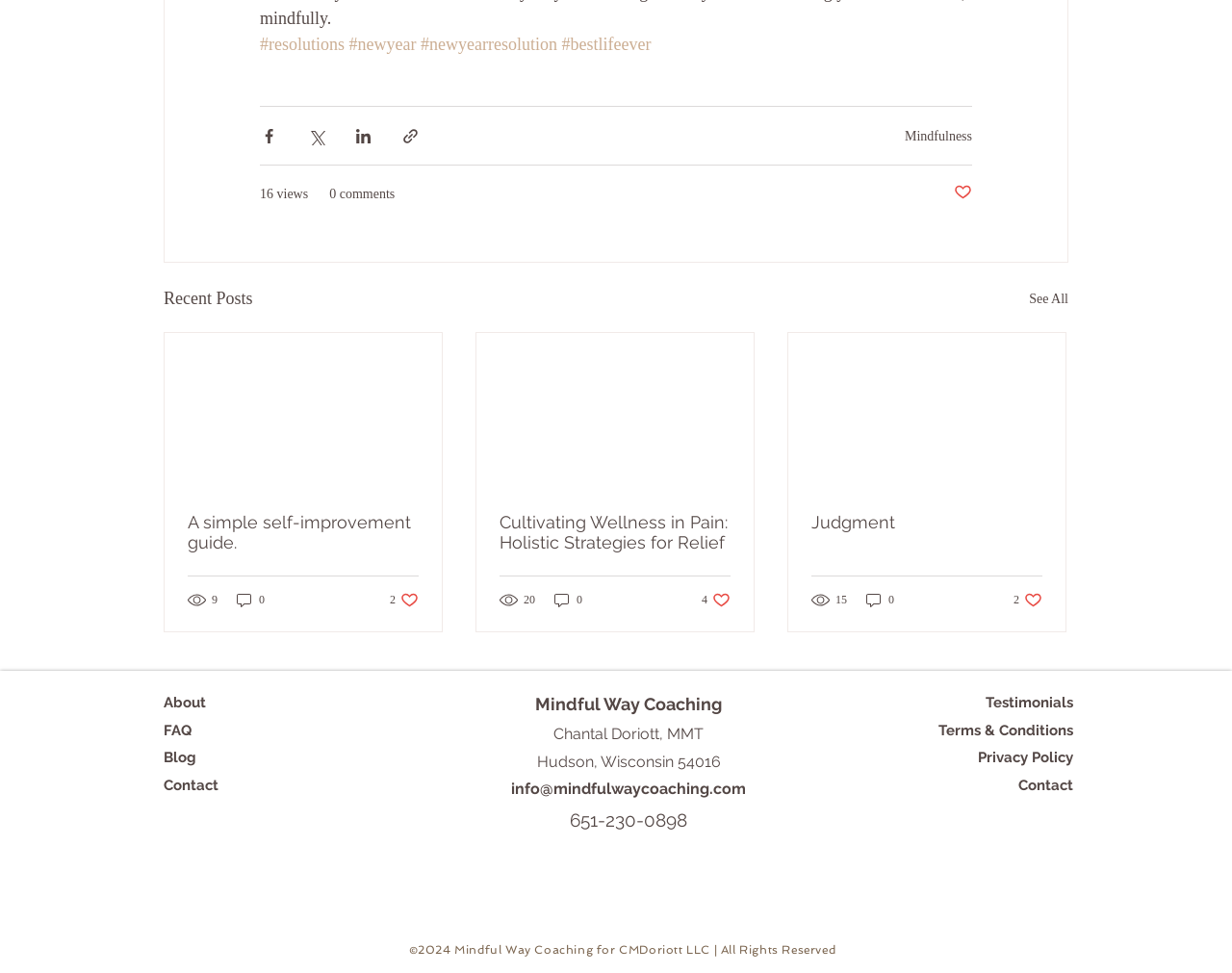Locate the bounding box coordinates of the clickable area needed to fulfill the instruction: "Read the article about 'Cultivating Wellness in Pain: Holistic Strategies for Relief'".

[0.405, 0.527, 0.593, 0.568]